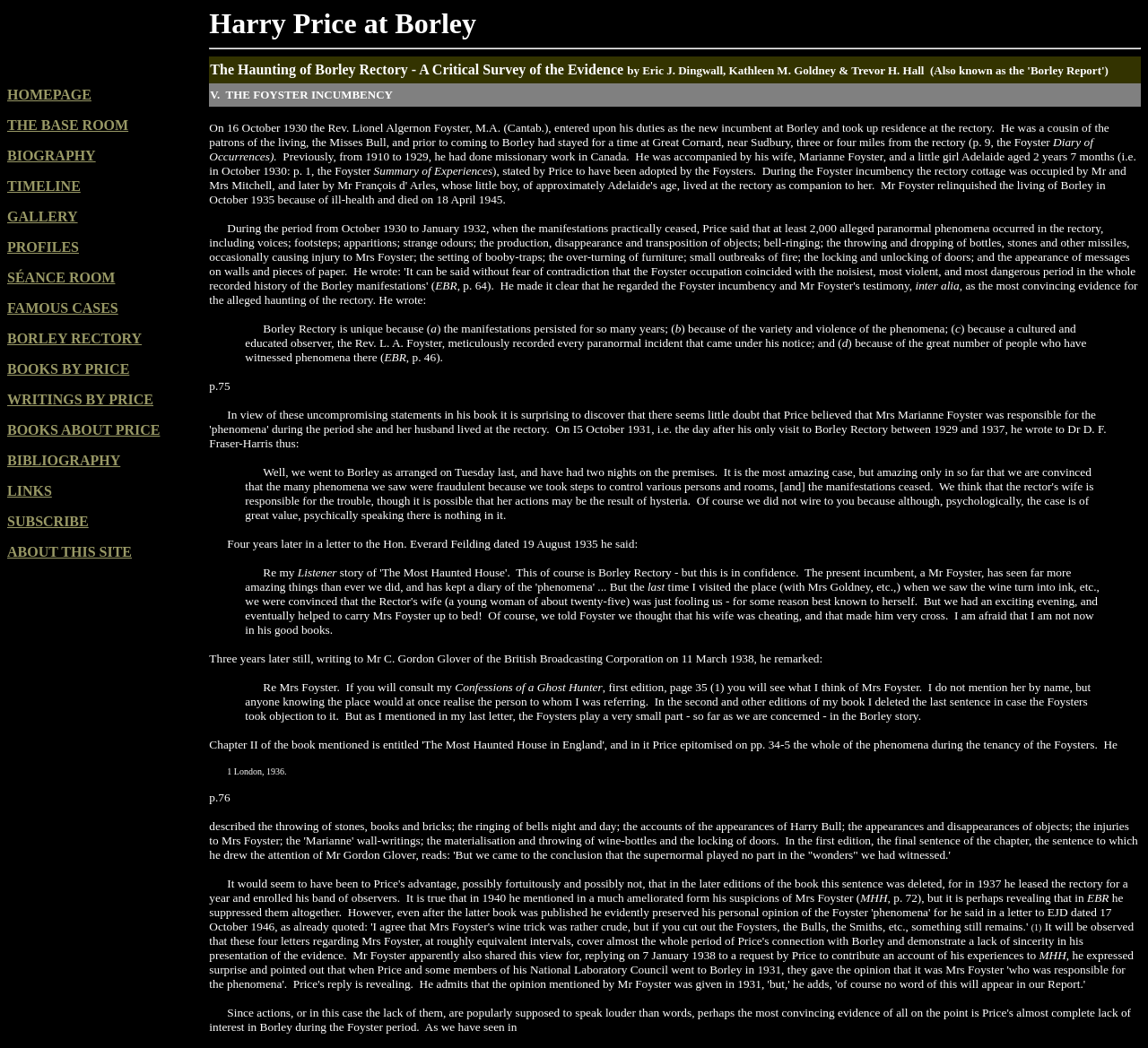What is the name of the little girl who accompanied the Rev. Foyster to Borley?
Please provide a single word or phrase as the answer based on the screenshot.

Adelaide